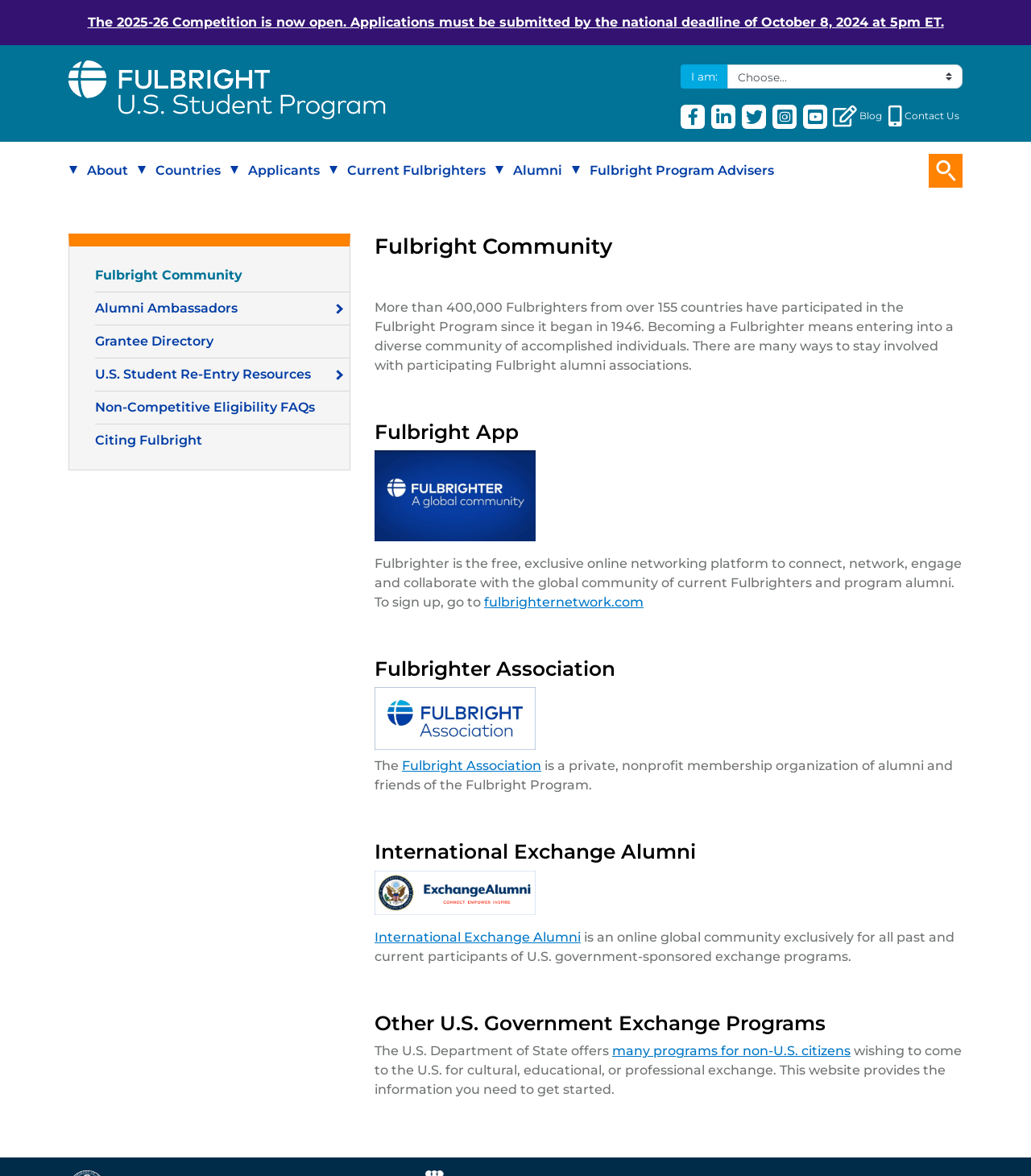What is the International Exchange Alumni?
Please provide a single word or phrase in response based on the screenshot.

Online global community